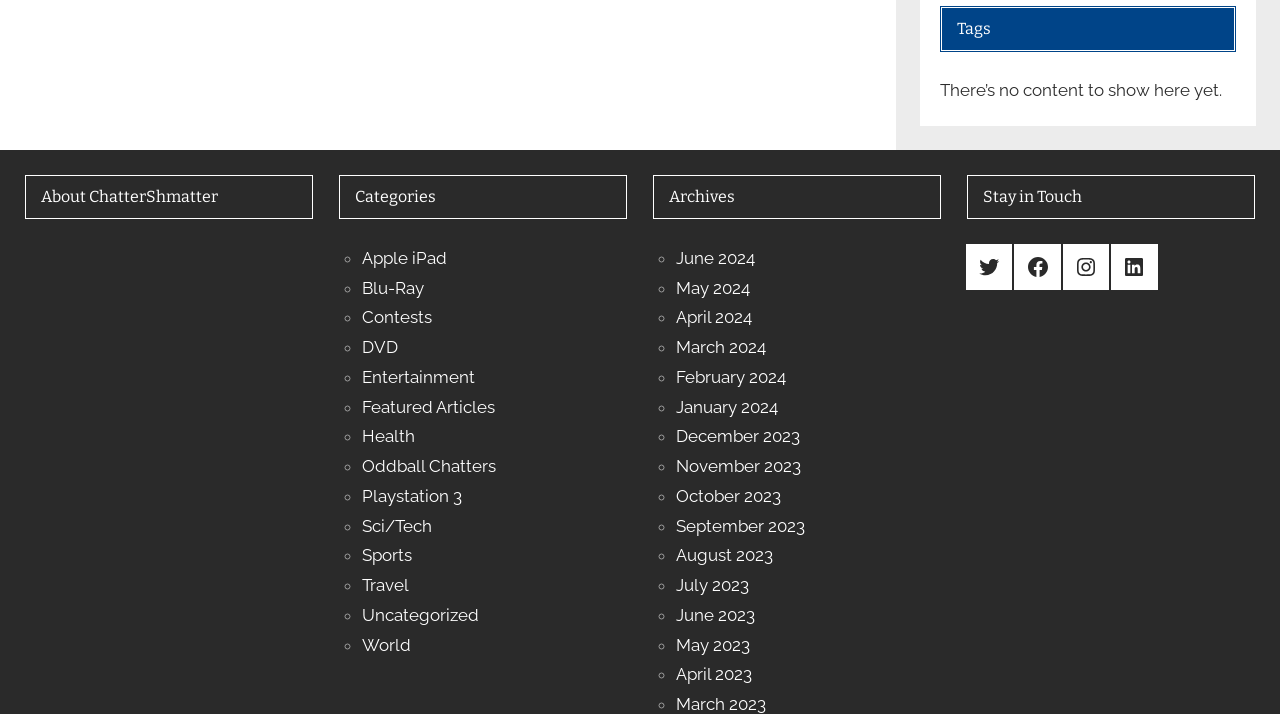Pinpoint the bounding box coordinates of the clickable area needed to execute the instruction: "Click on the 'Apple iPad' category". The coordinates should be specified as four float numbers between 0 and 1, i.e., [left, top, right, bottom].

[0.283, 0.347, 0.349, 0.375]